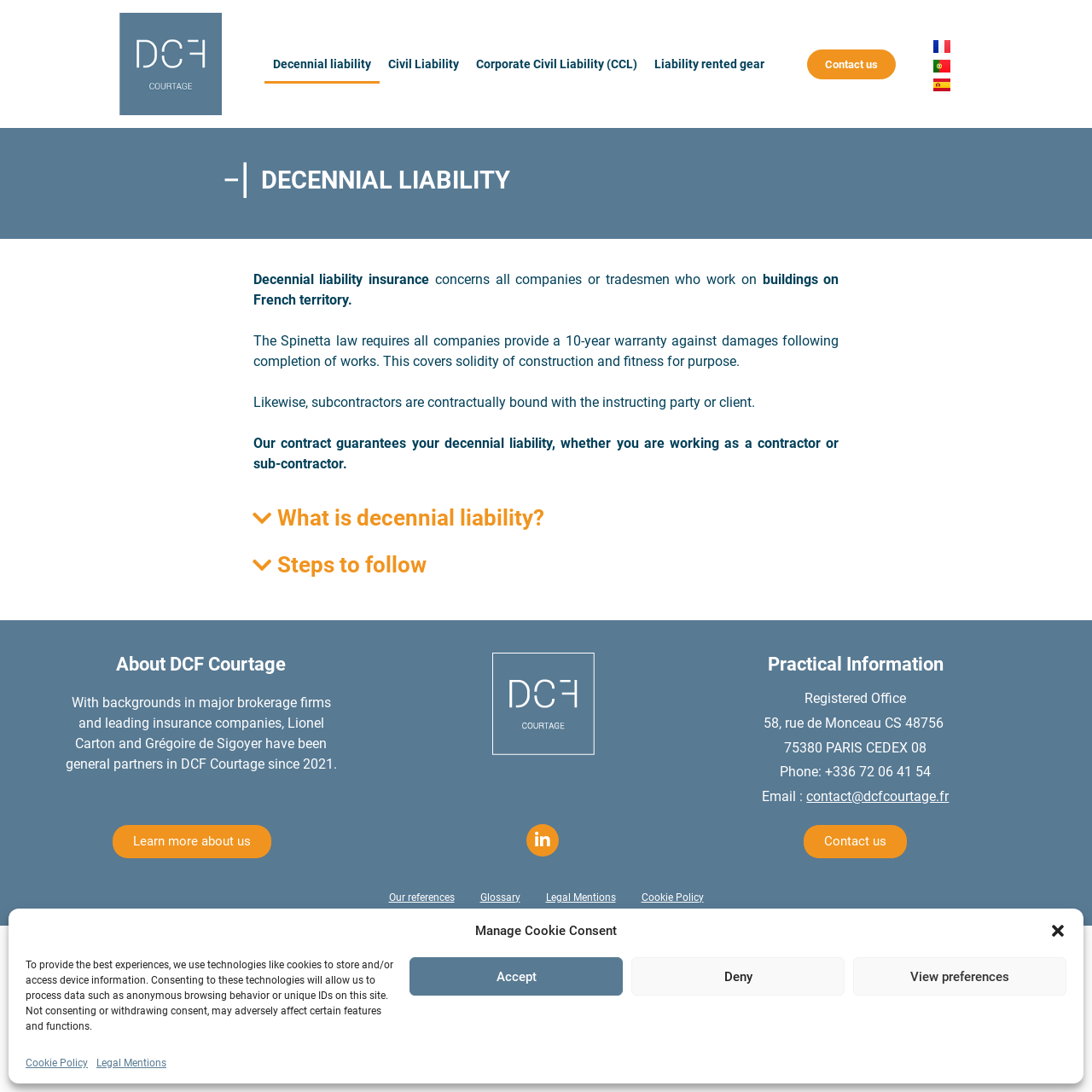Provide a brief response in the form of a single word or phrase:
What is the name of the general partners of DCF Courtage?

Lionel Carton and Grégoire de Sigoyer